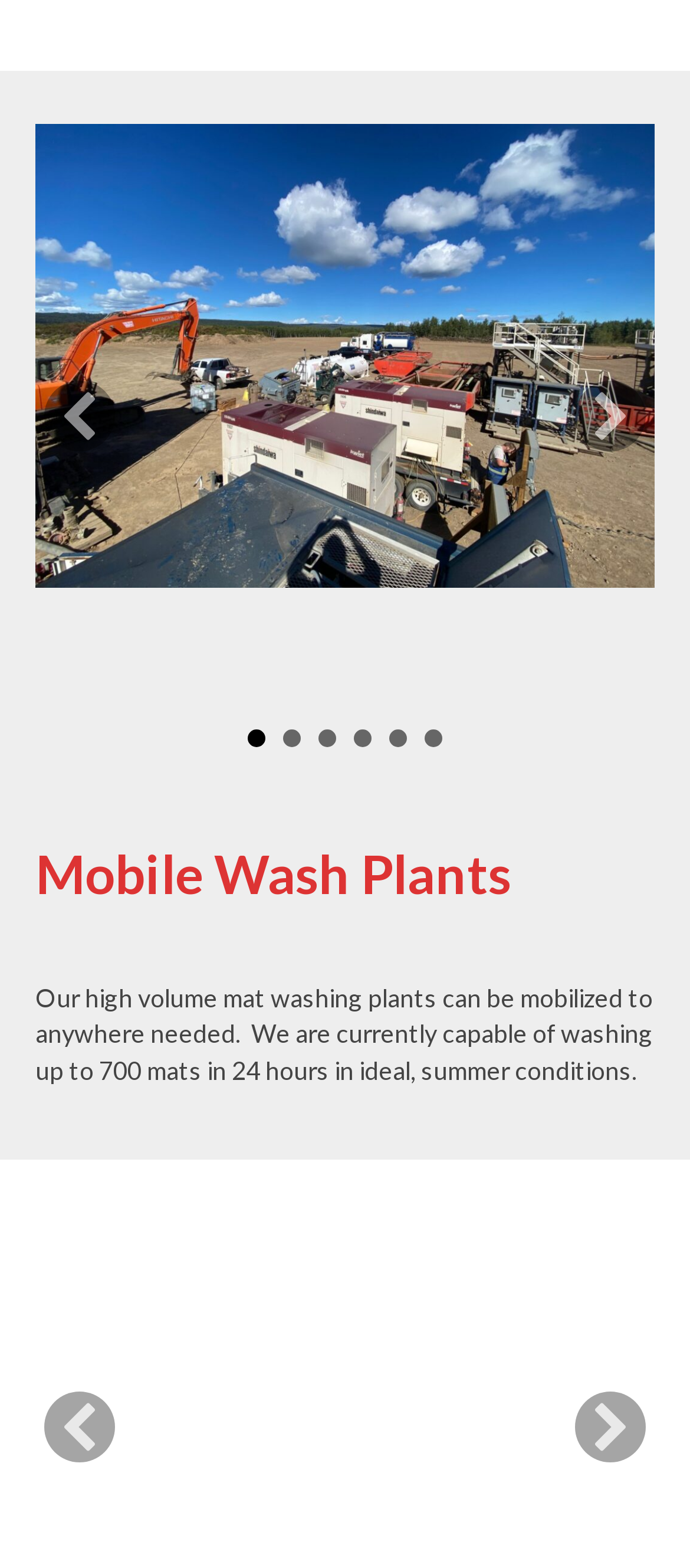Please locate the bounding box coordinates of the element that should be clicked to achieve the given instruction: "click the 'Mobile Wash Plants' heading".

[0.051, 0.533, 0.949, 0.58]